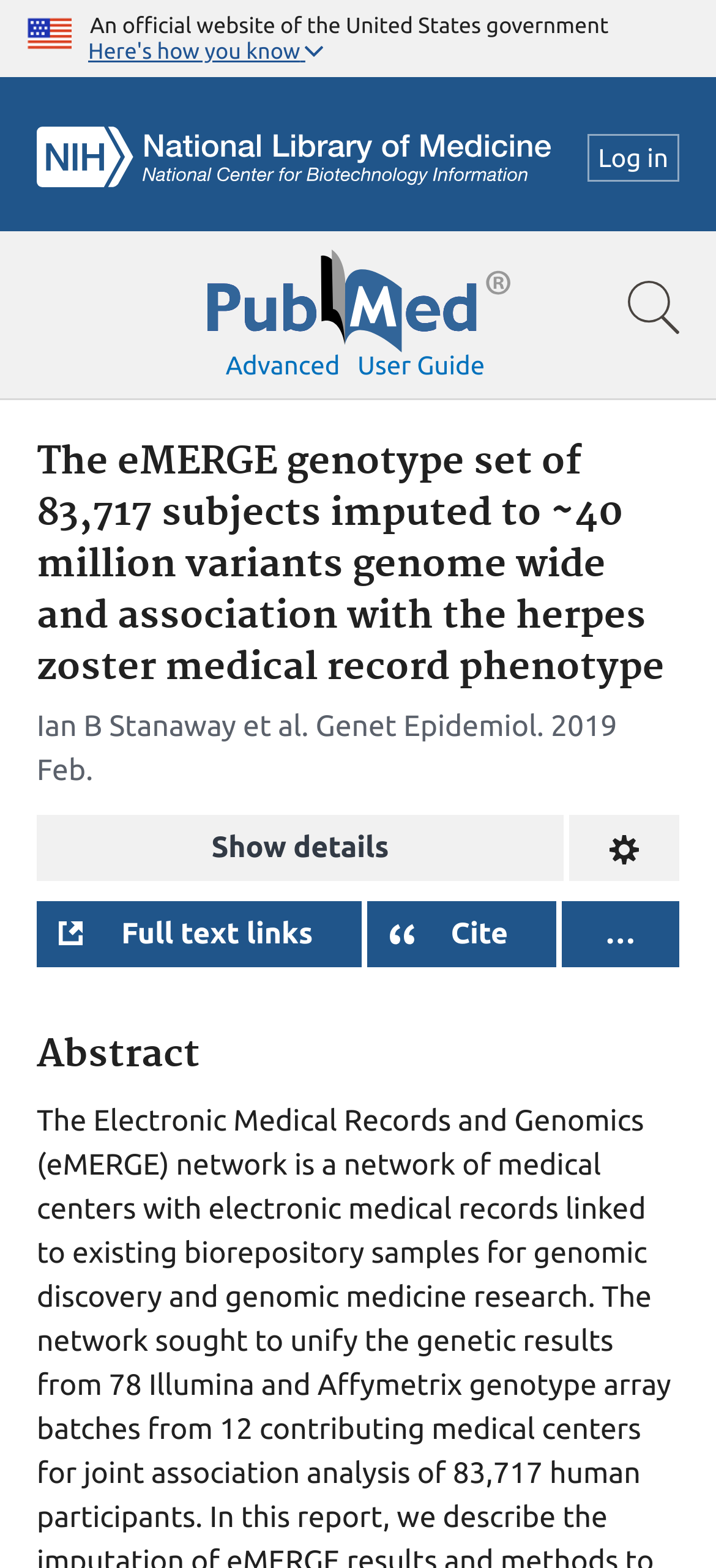What is the journal name of the article?
Please give a detailed and elaborate answer to the question.

The journal name of the article is Genet Epidemiol, which is a static text element with a bounding box of [0.441, 0.453, 0.75, 0.474]. It is part of the article metadata section, indicating the publication source of the article.